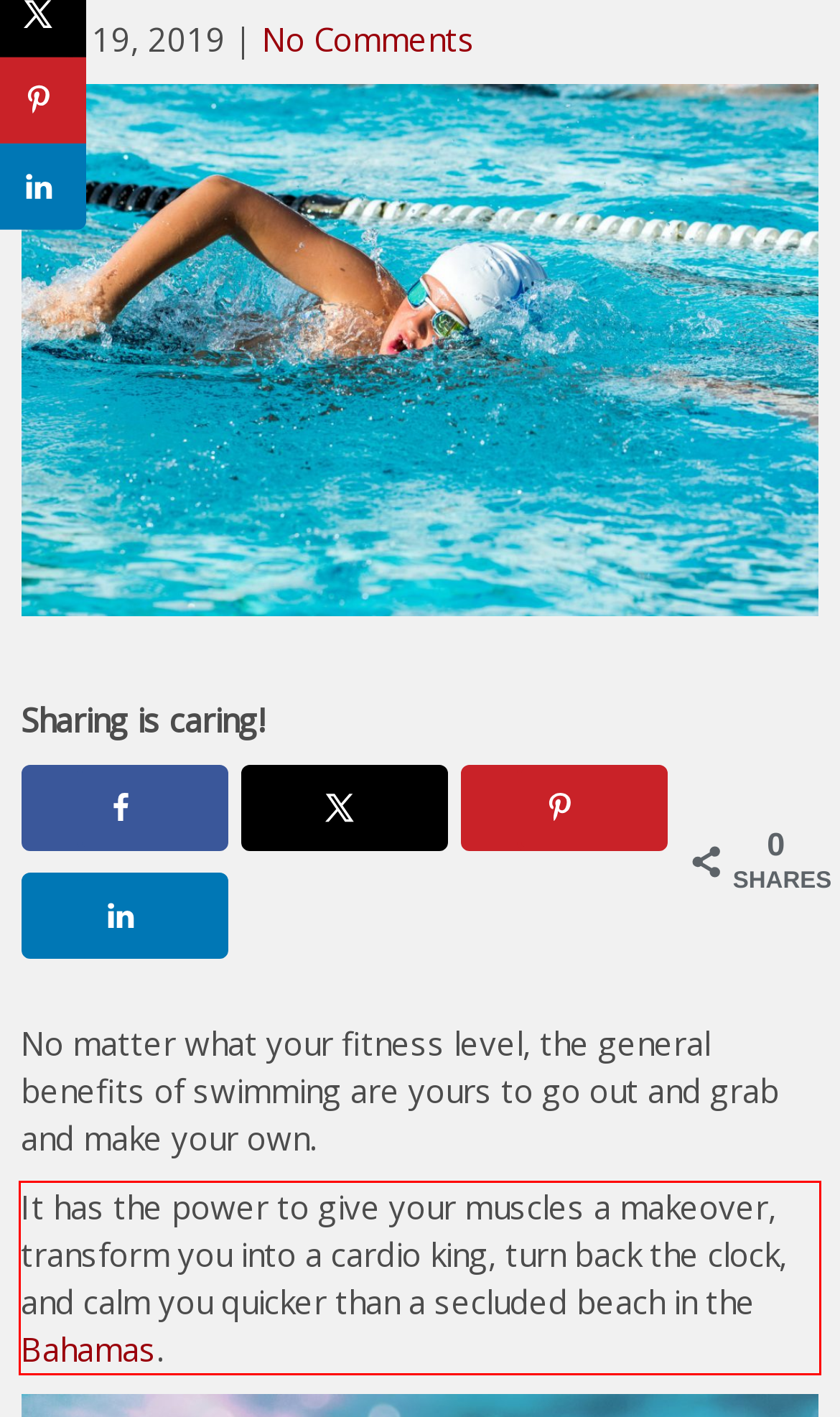By examining the provided screenshot of a webpage, recognize the text within the red bounding box and generate its text content.

It has the power to give your muscles a makeover, transform you into a cardio king, turn back the clock, and calm you quicker than a secluded beach in the Bahamas.